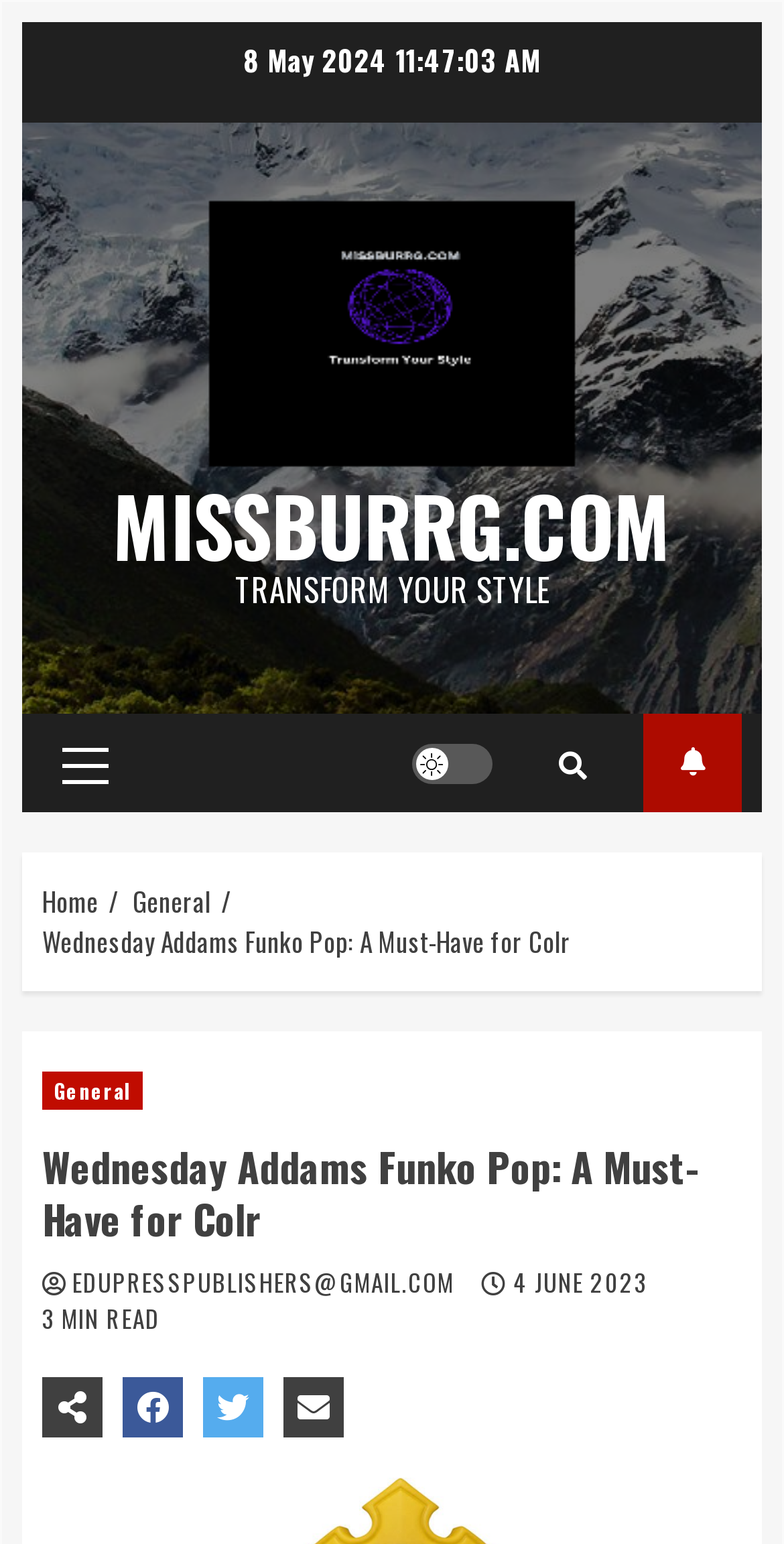Provide the bounding box coordinates for the specified HTML element described in this description: "parent_node: MISSBURRG.COM". The coordinates should be four float numbers ranging from 0 to 1, in the format [left, top, right, bottom].

[0.244, 0.118, 0.756, 0.314]